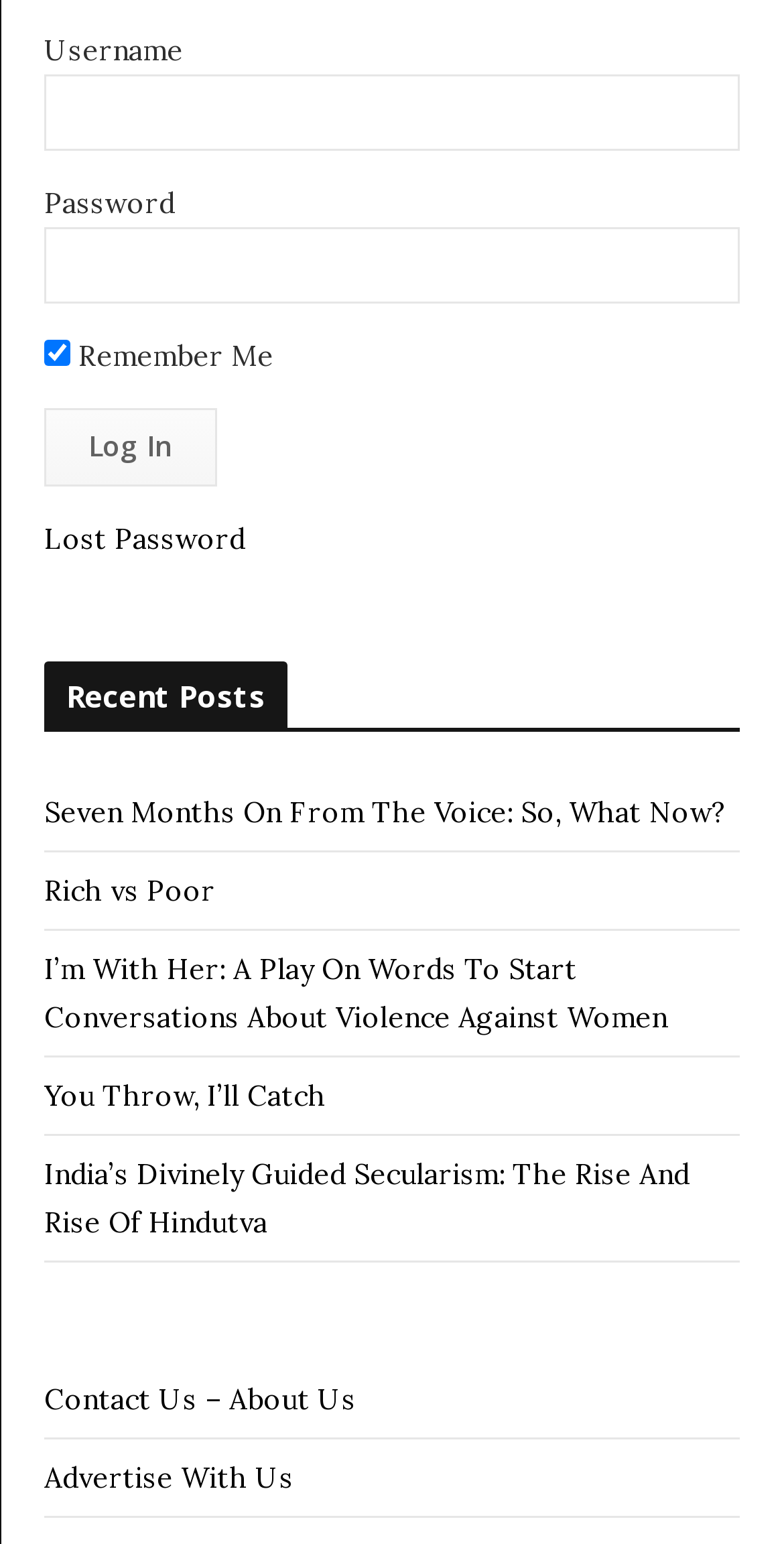For the given element description You Throw, I’ll Catch, determine the bounding box coordinates of the UI element. The coordinates should follow the format (top-left x, top-left y, bottom-right x, bottom-right y) and be within the range of 0 to 1.

[0.056, 0.698, 0.415, 0.721]